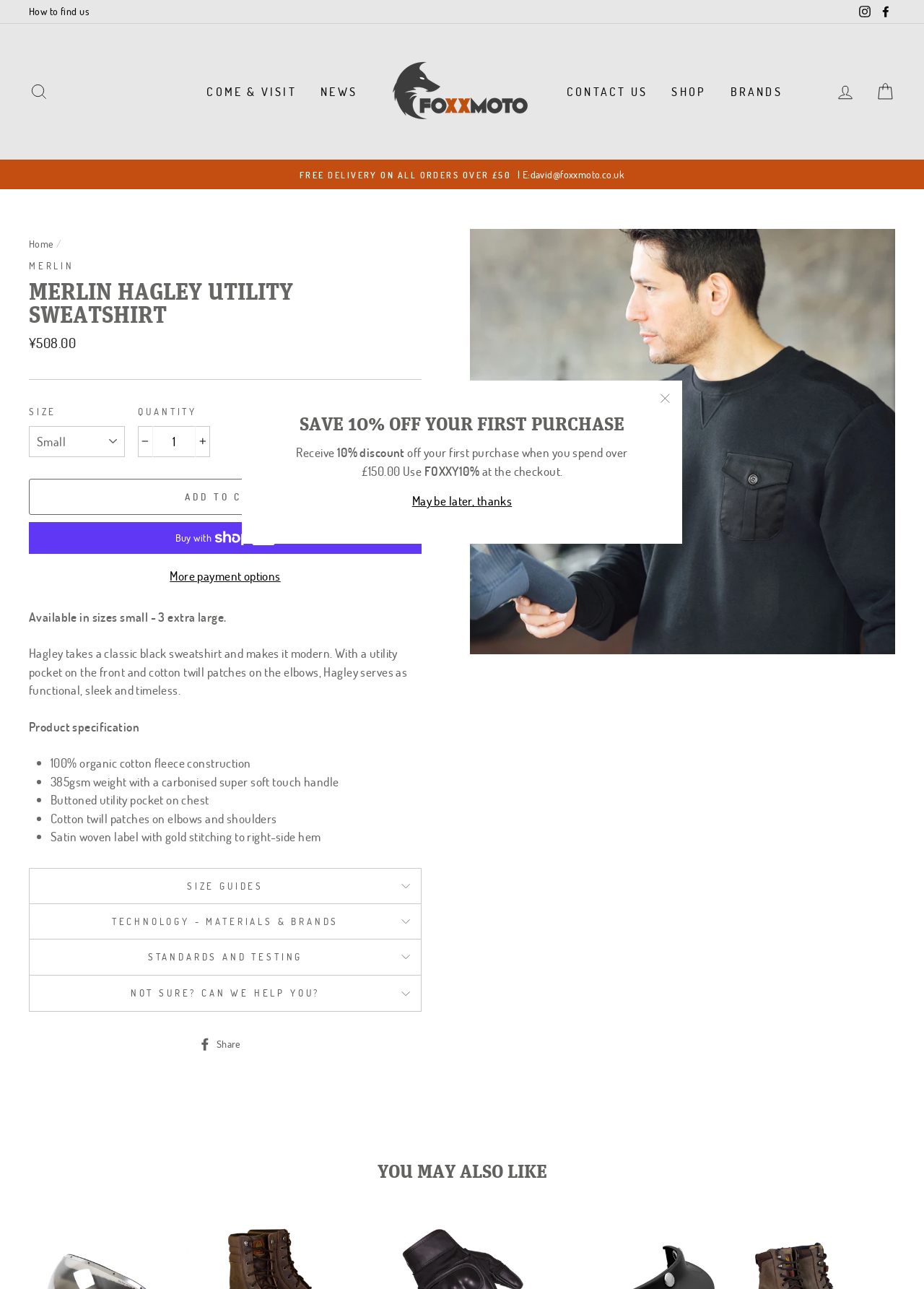Examine the image carefully and respond to the question with a detailed answer: 
What is the range of sizes available for the sweatshirt?

I found the answer by looking at the text 'Available in sizes small - 3 extra large.' which indicates the range of sizes available for the sweatshirt.